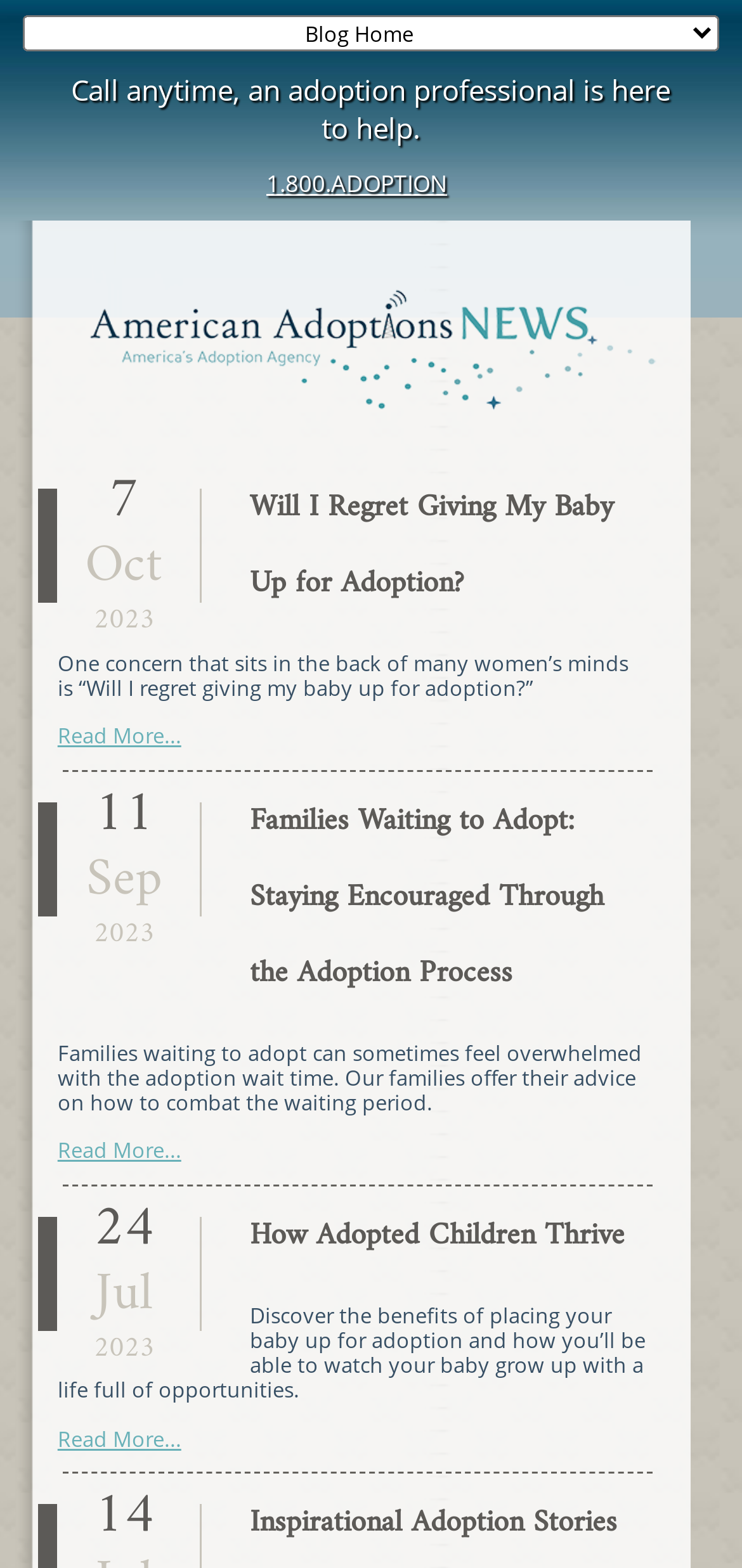Please locate and generate the primary heading on this webpage.

Will I Regret Giving My Baby Up for Adoption?